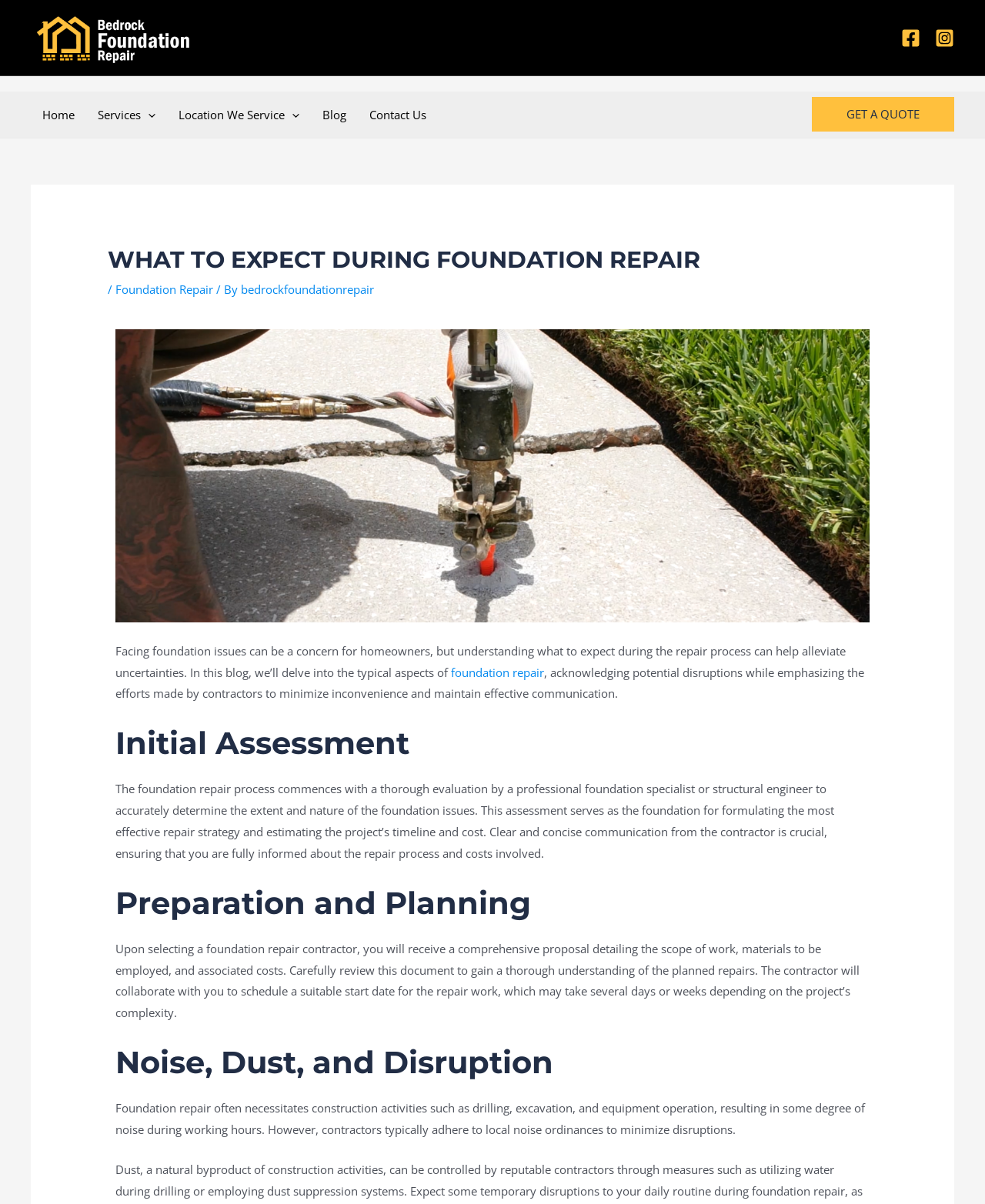What is a potential disruption during foundation repair?
Refer to the screenshot and answer in one word or phrase.

Noise